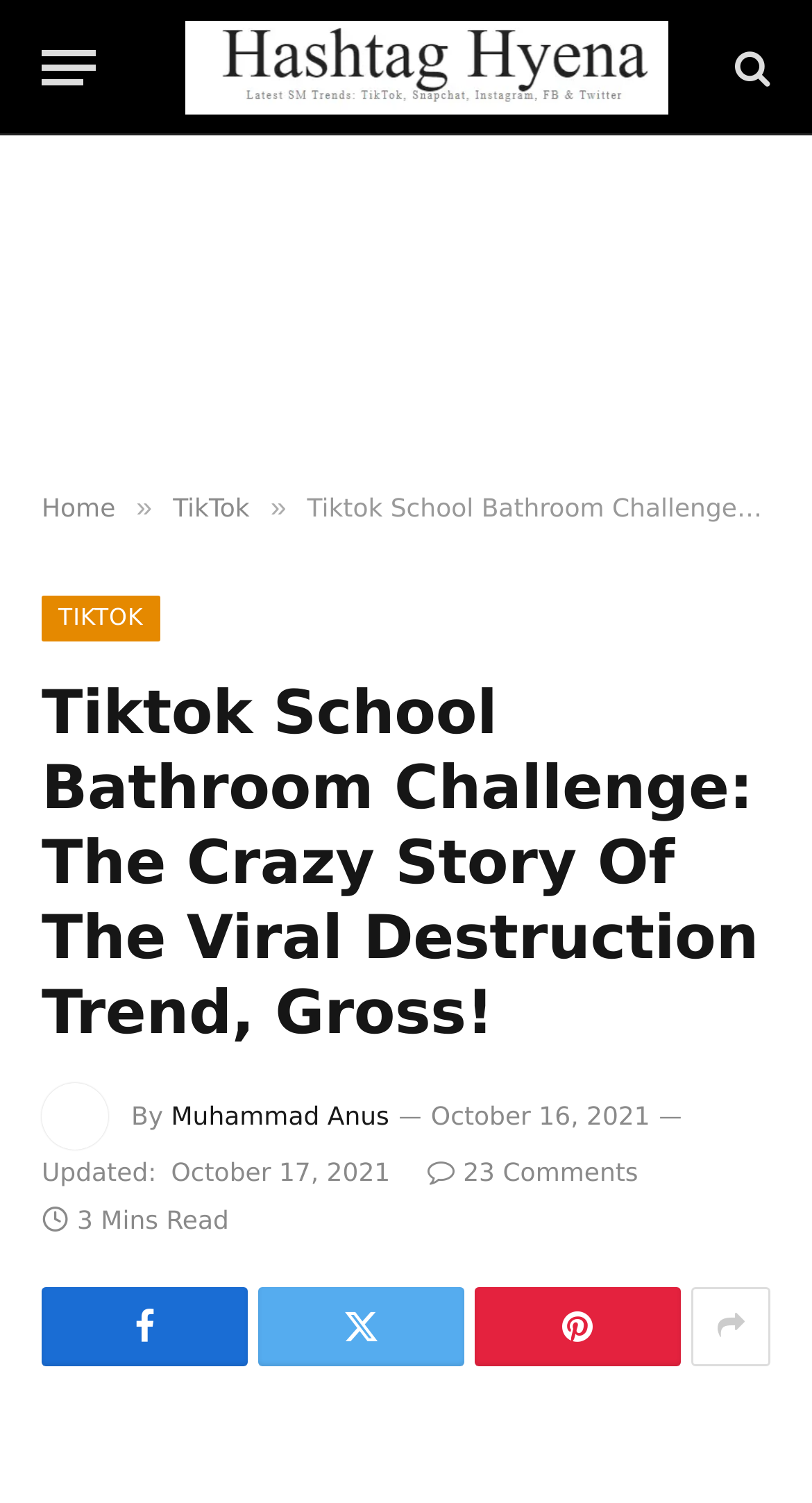Please give a succinct answer using a single word or phrase:
What is the name of the website's section that this article belongs to?

TikTok